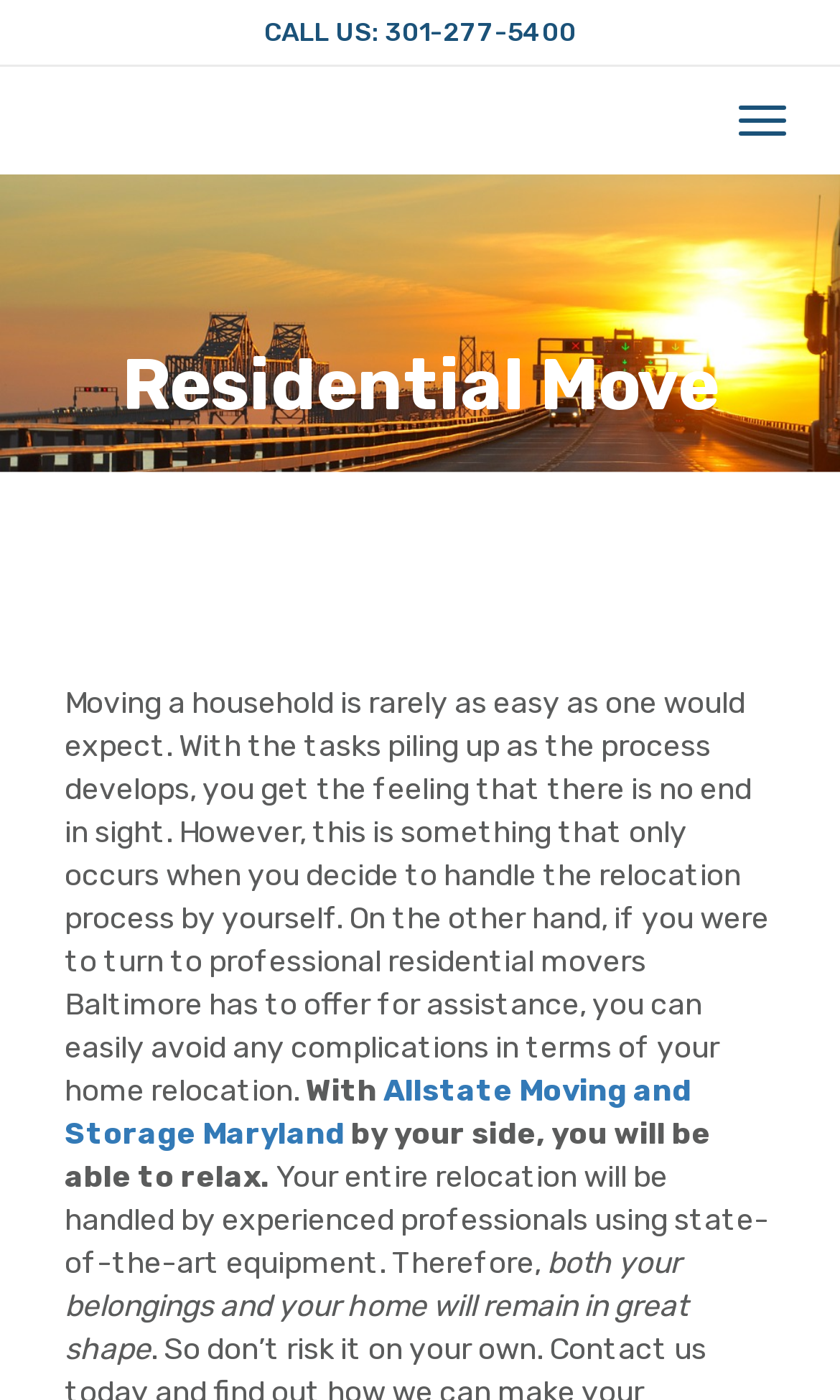Create a detailed narrative of the webpage’s visual and textual elements.

The webpage is about residential movers in Baltimore, specifically Allstate Moving and Storage Maryland. At the top, there is a call-to-action section with a "CALL US:" label and a phone number "301-277-5400" to the right of it. Below this section, there is a link to "Allstate Moving and Storage Maryland" with an accompanying image of the company's logo.

On the right side of the page, there is a button with no text. The main content of the page is divided into sections. The first section has a heading "Residential Move" and a paragraph of text that discusses the challenges of moving a household and how professional movers can make the process easier. This section takes up most of the page's content area.

Below the main paragraph, there is a link to "Allstate Moving and Storage Maryland" again, followed by two more paragraphs of text. The first paragraph mentions the benefits of having professional movers handle the relocation process, and the second paragraph emphasizes the safety of one's belongings and home with experienced professionals using state-of-the-art equipment.